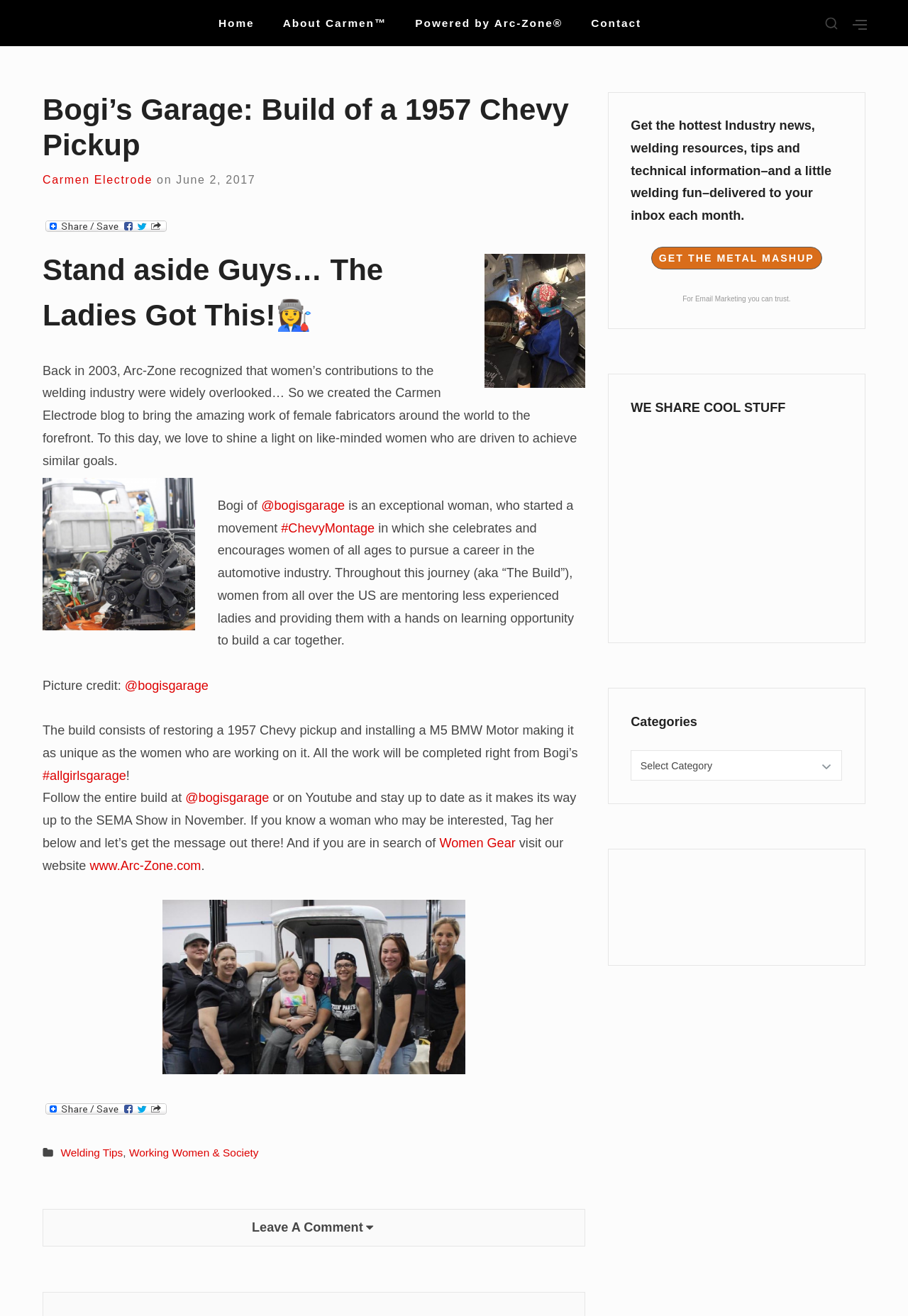Identify the bounding box coordinates for the element that needs to be clicked to fulfill this instruction: "Click on the 'Leave A Comment' button". Provide the coordinates in the format of four float numbers between 0 and 1: [left, top, right, bottom].

[0.047, 0.919, 0.644, 0.947]